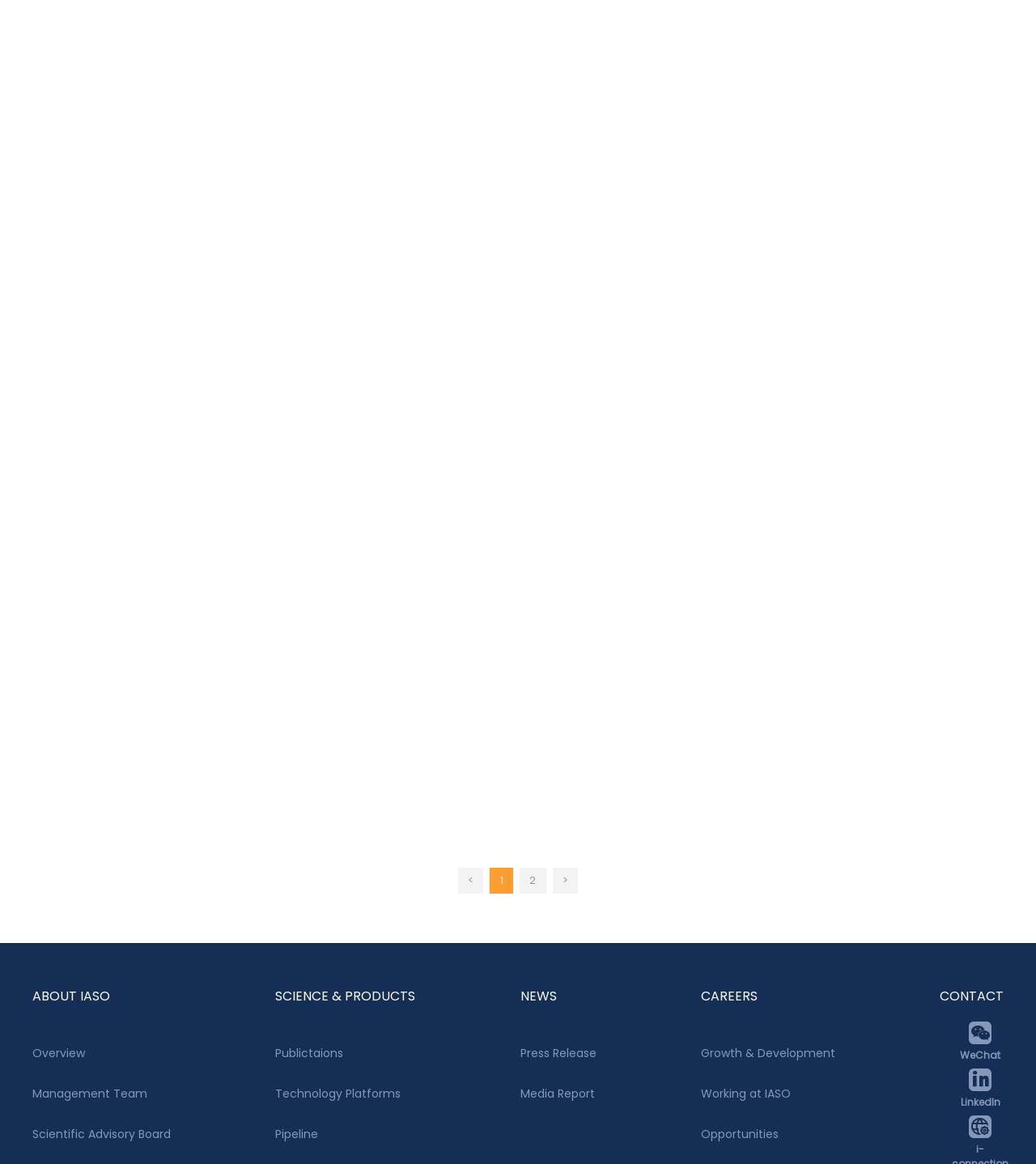Please identify the coordinates of the bounding box that should be clicked to fulfill this instruction: "Click the link 'A phase 1 study of a novel fully human BCMA-targeting CAR (CT103A) in patients with relapsed/refractory multiple myeloma'".

[0.052, 0.373, 0.948, 0.462]